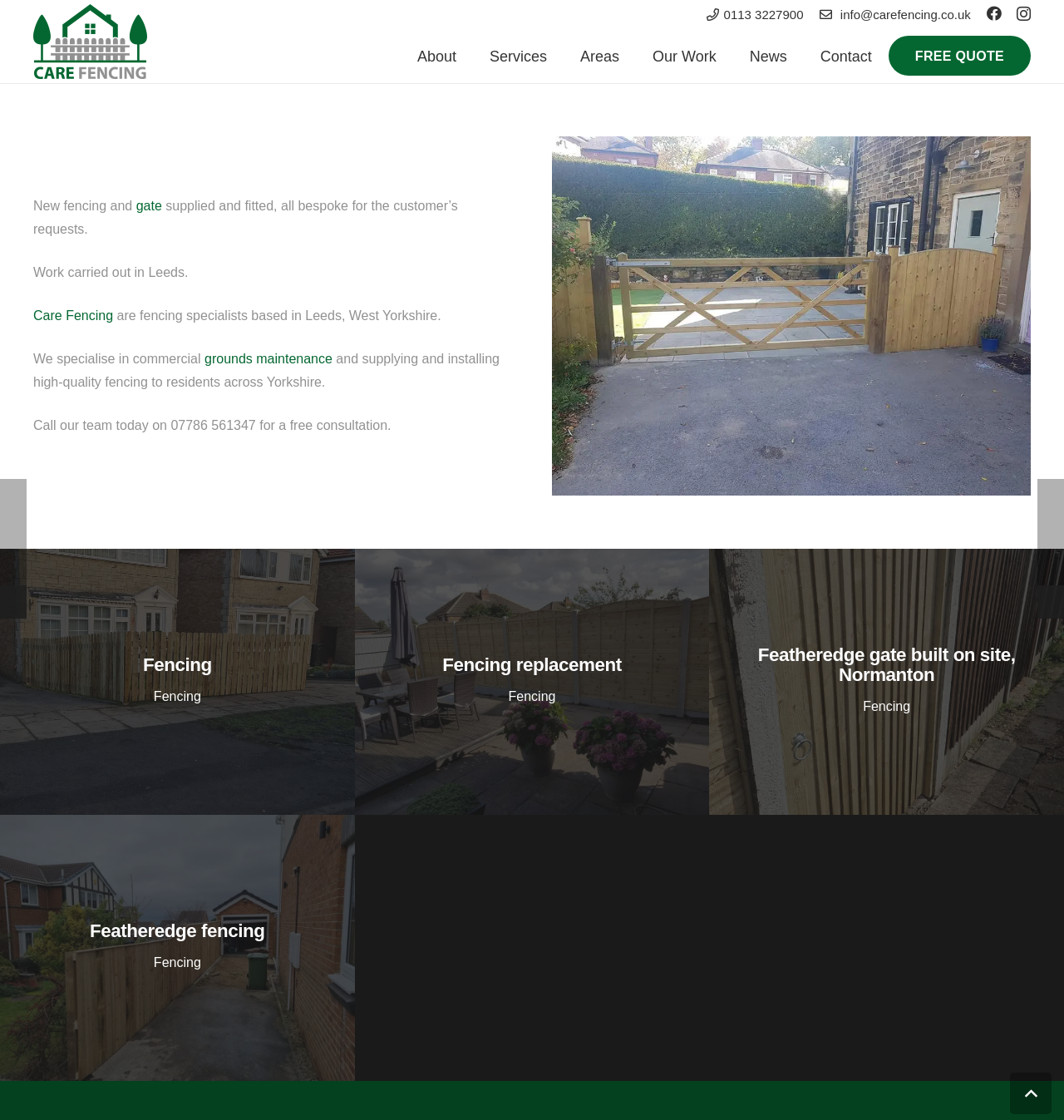Answer the question with a single word or phrase: 
What type of fencing is mentioned in the webpage?

Featheredge fencing